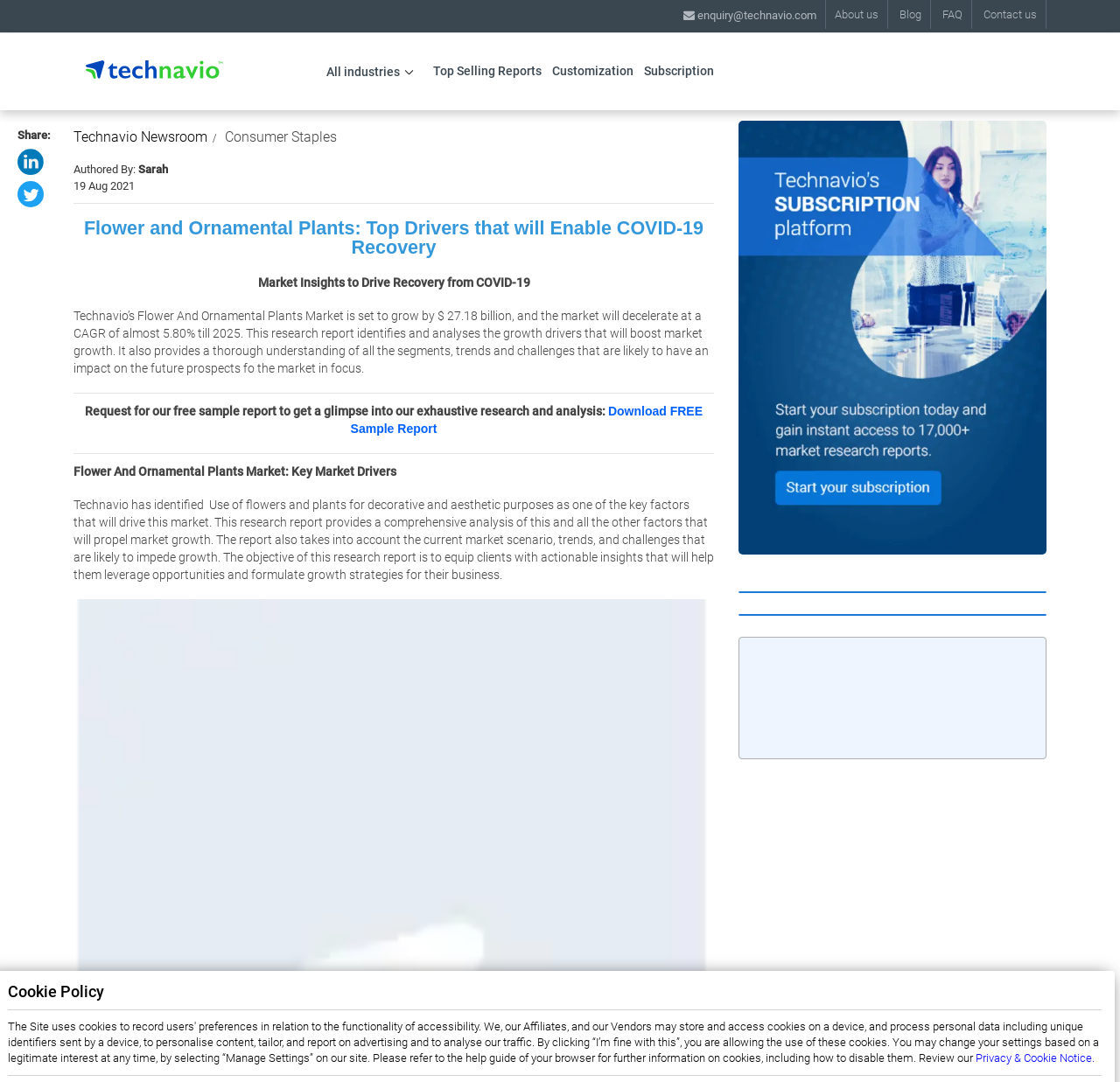Pinpoint the bounding box coordinates of the area that should be clicked to complete the following instruction: "Read more about Top Drivers for Flower And Ornamental Plants Market". The coordinates must be given as four float numbers between 0 and 1, i.e., [left, top, right, bottom].

[0.066, 0.927, 0.638, 0.94]